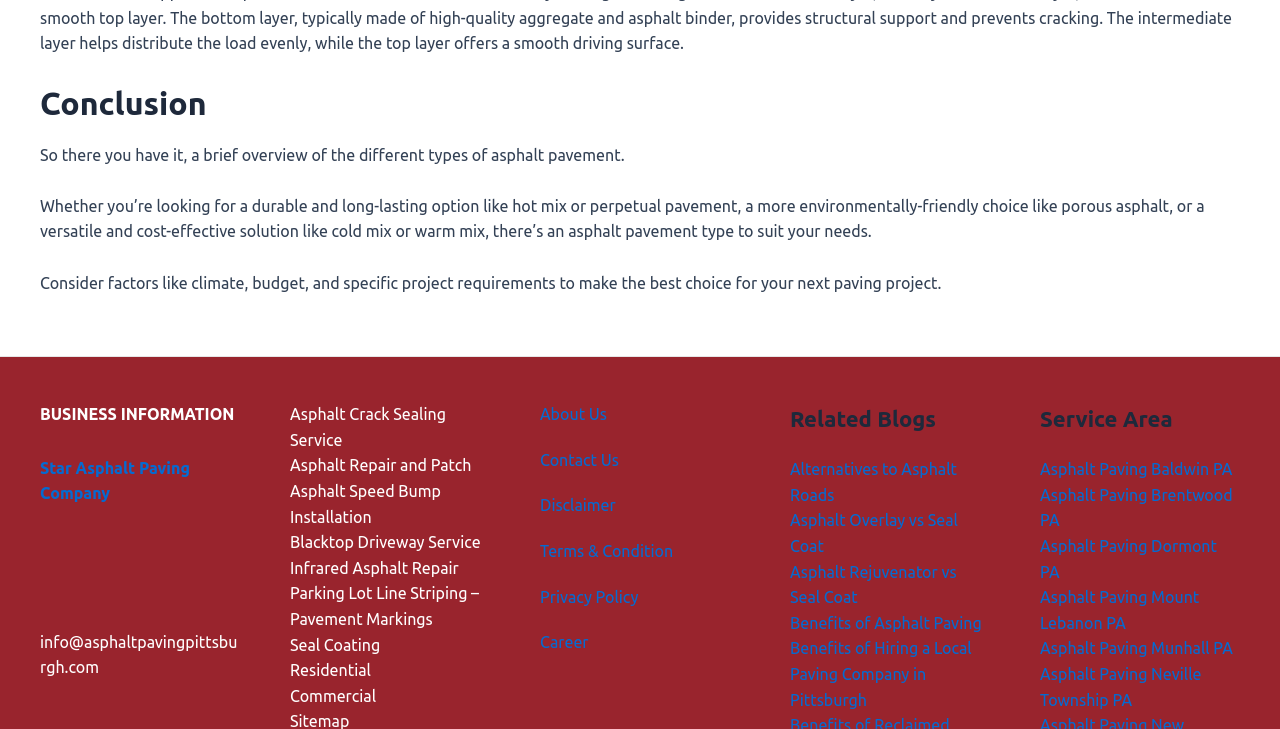Determine the bounding box for the UI element that matches this description: "Asphalt Paving Baldwin PA".

[0.812, 0.631, 0.963, 0.656]